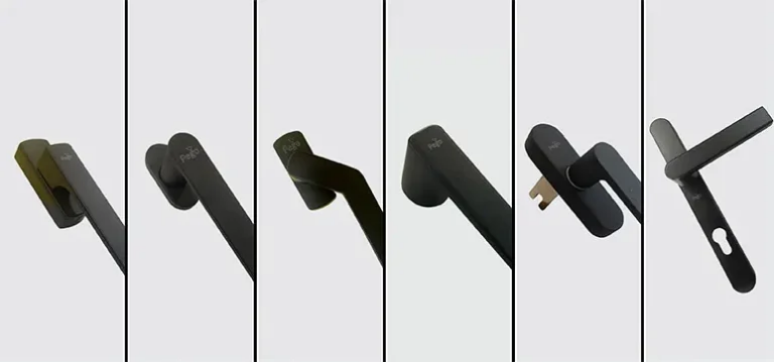What is PEGO's focus in terms of customer experience?
Please provide a detailed and comprehensive answer to the question.

According to the caption, PEGO's focus is on improving customer experience while maintaining durability, which suggests that the company prioritizes the needs and satisfaction of its customers.